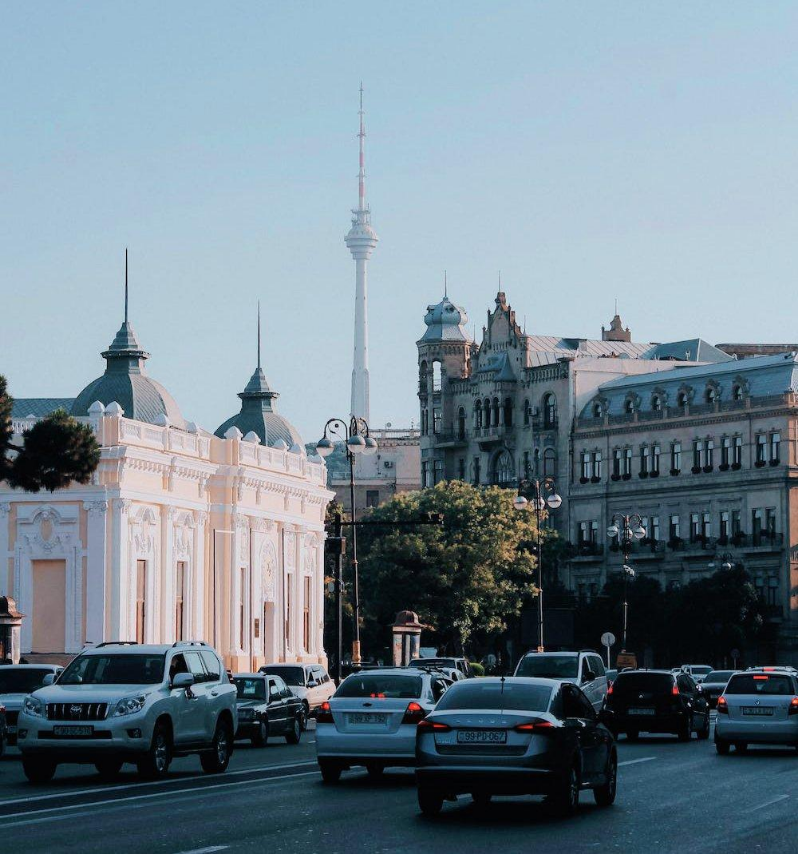Provide a thorough and detailed caption for the image.

This captivating image showcases a vibrant city scene in Azerbaijan, featuring a blend of historical and modern architecture. In the foreground, several vehicles navigate the bustling street, with a notable white building on the left characterized by ornate detailing and a dome. Further back, the iconic Baku TV Tower rises prominently against the clear sky, symbolizing the city’s contemporary skyline. To the right, elegant structures with intricate façades reflect the rich cultural heritage of Azerbaijan. Lush greenery enhances the urban landscape, showcasing the dynamic fusion of natural and urban elements in this picturesque location. This scene captures the essence of Baku, inviting visitors to explore the top 16 best places to experience in this captivating destination.